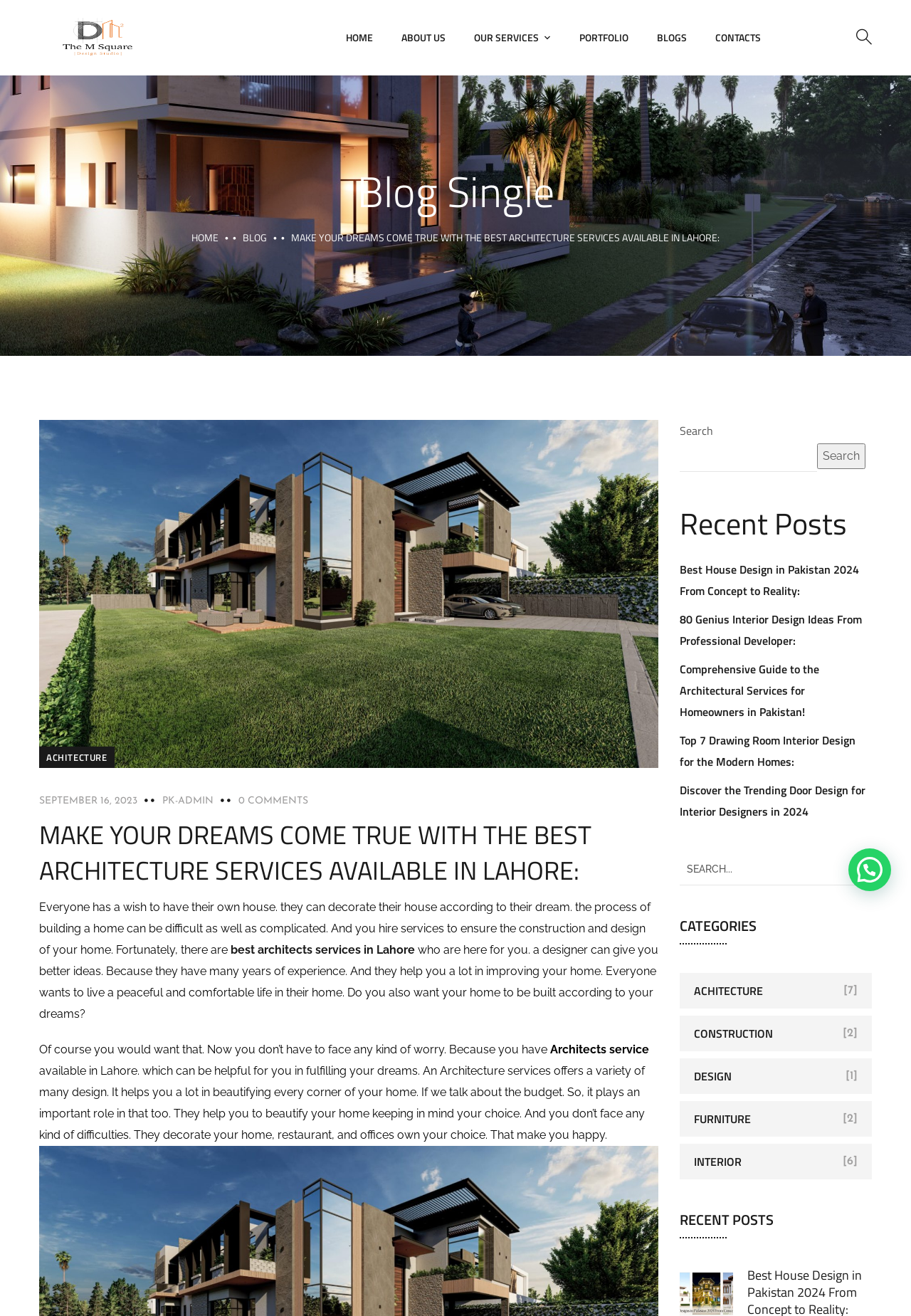Bounding box coordinates are to be given in the format (top-left x, top-left y, bottom-right x, bottom-right y). All values must be floating point numbers between 0 and 1. Provide the bounding box coordinate for the UI element described as: pk-admin

[0.178, 0.605, 0.234, 0.613]